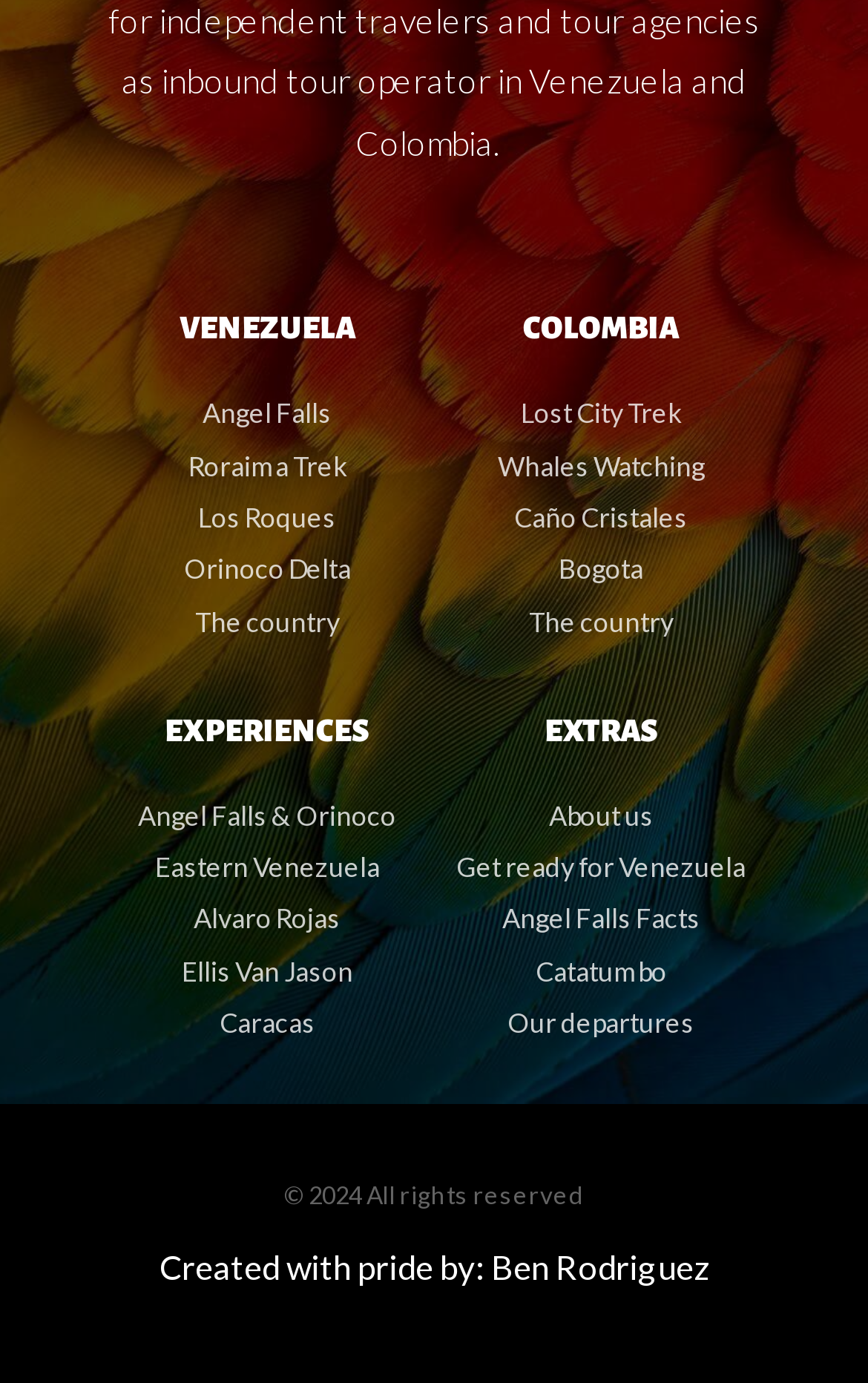Can you determine the bounding box coordinates of the area that needs to be clicked to fulfill the following instruction: "Explore Angel Falls"?

[0.115, 0.282, 0.5, 0.318]